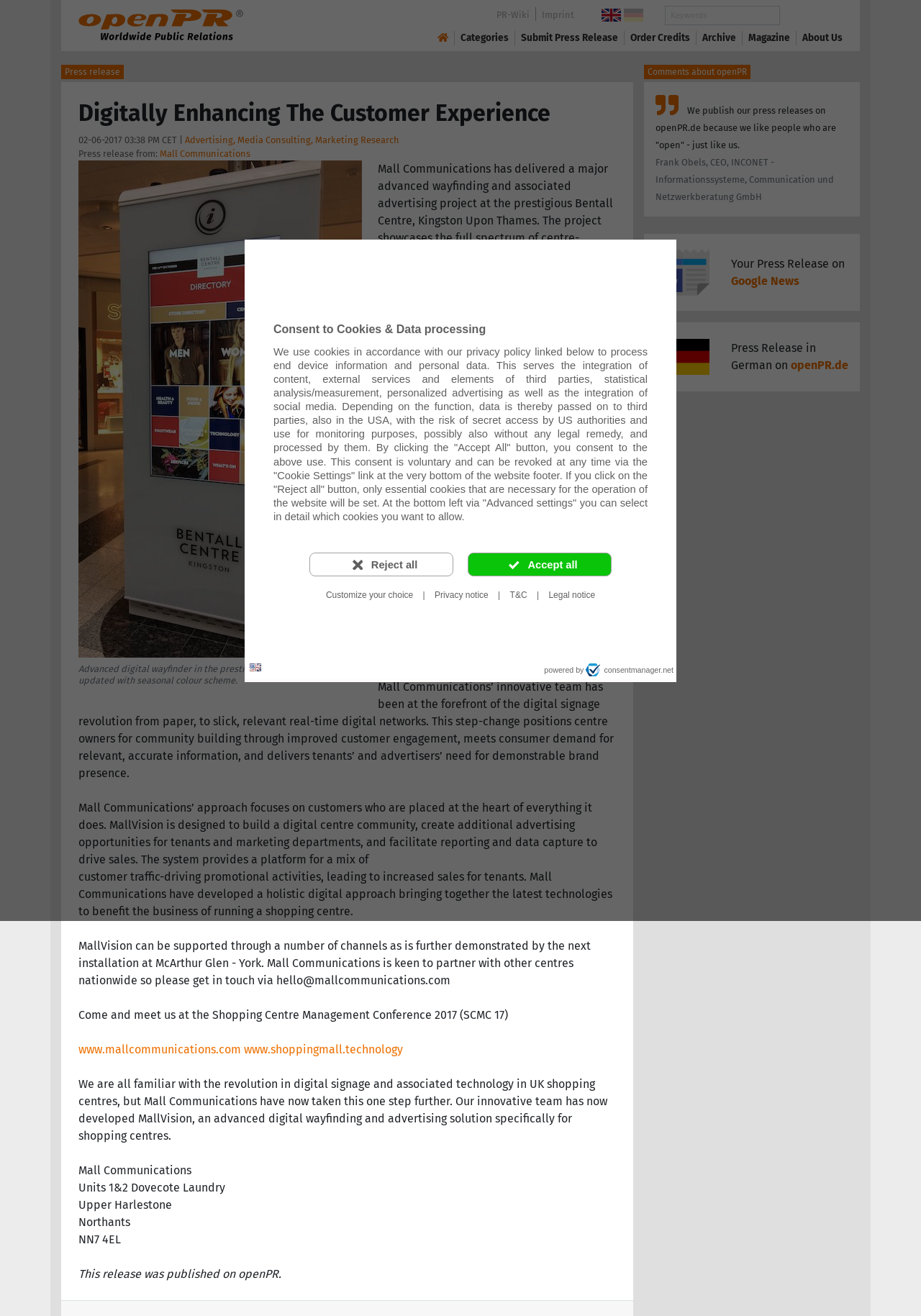Find the bounding box coordinates of the element to click in order to complete the given instruction: "Visit the 'PR-Wiki' page."

[0.533, 0.006, 0.581, 0.017]